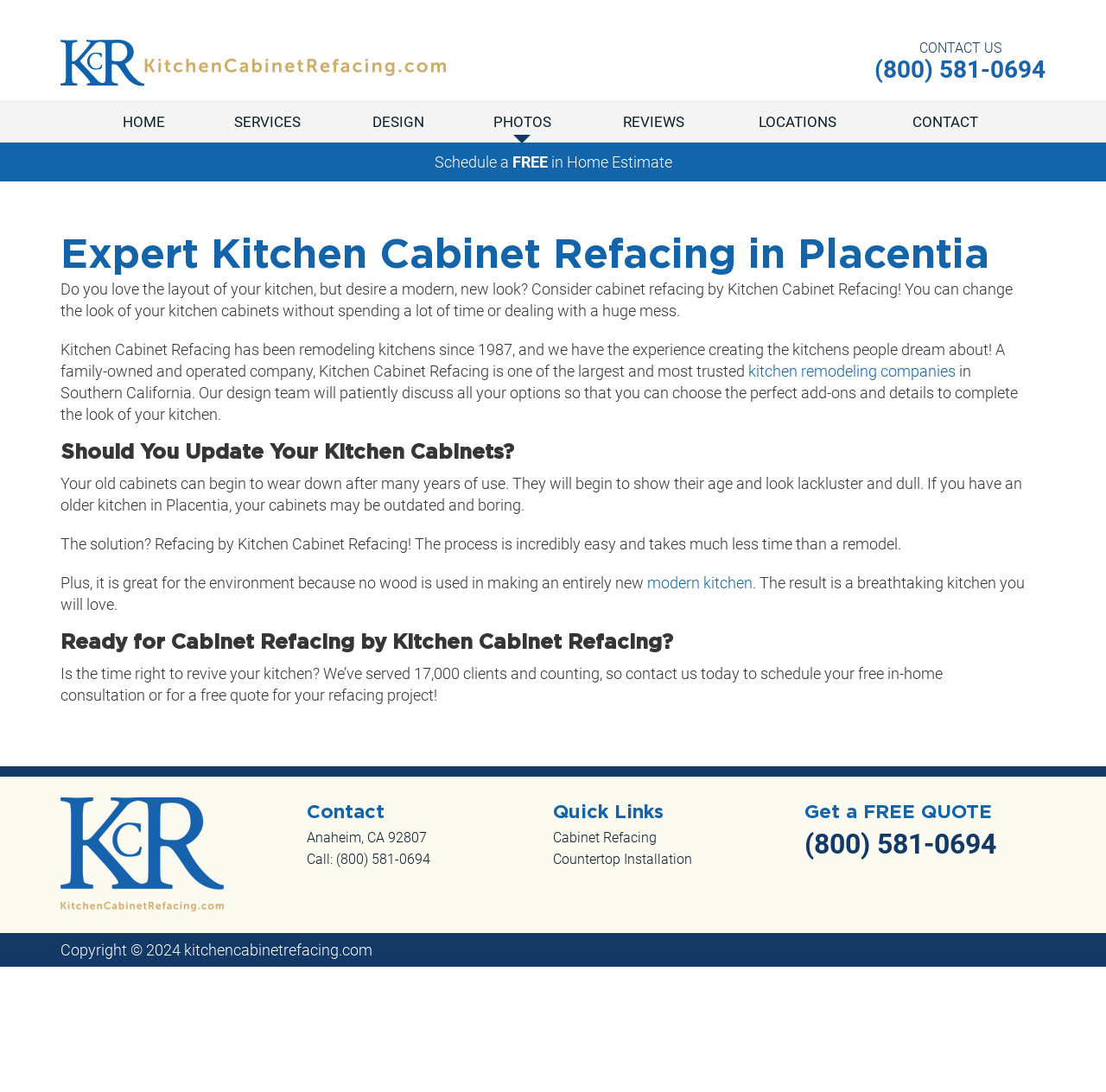Kindly determine the bounding box coordinates of the area that needs to be clicked to fulfill this instruction: "Click the 'CONTACT' link".

[0.792, 0.1, 0.918, 0.123]